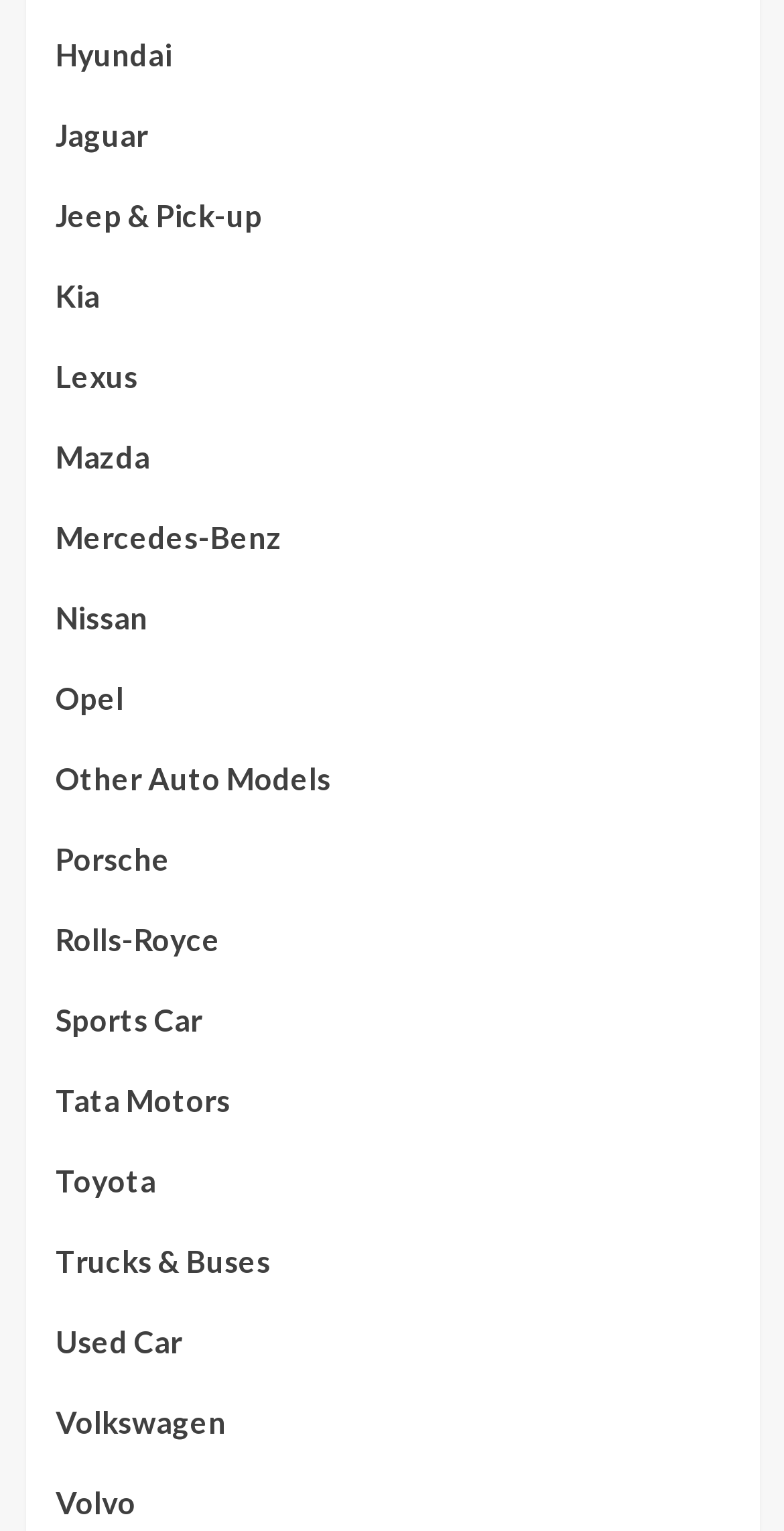Please provide a one-word or short phrase answer to the question:
Is there a link for 'Trucks & Buses'?

Yes